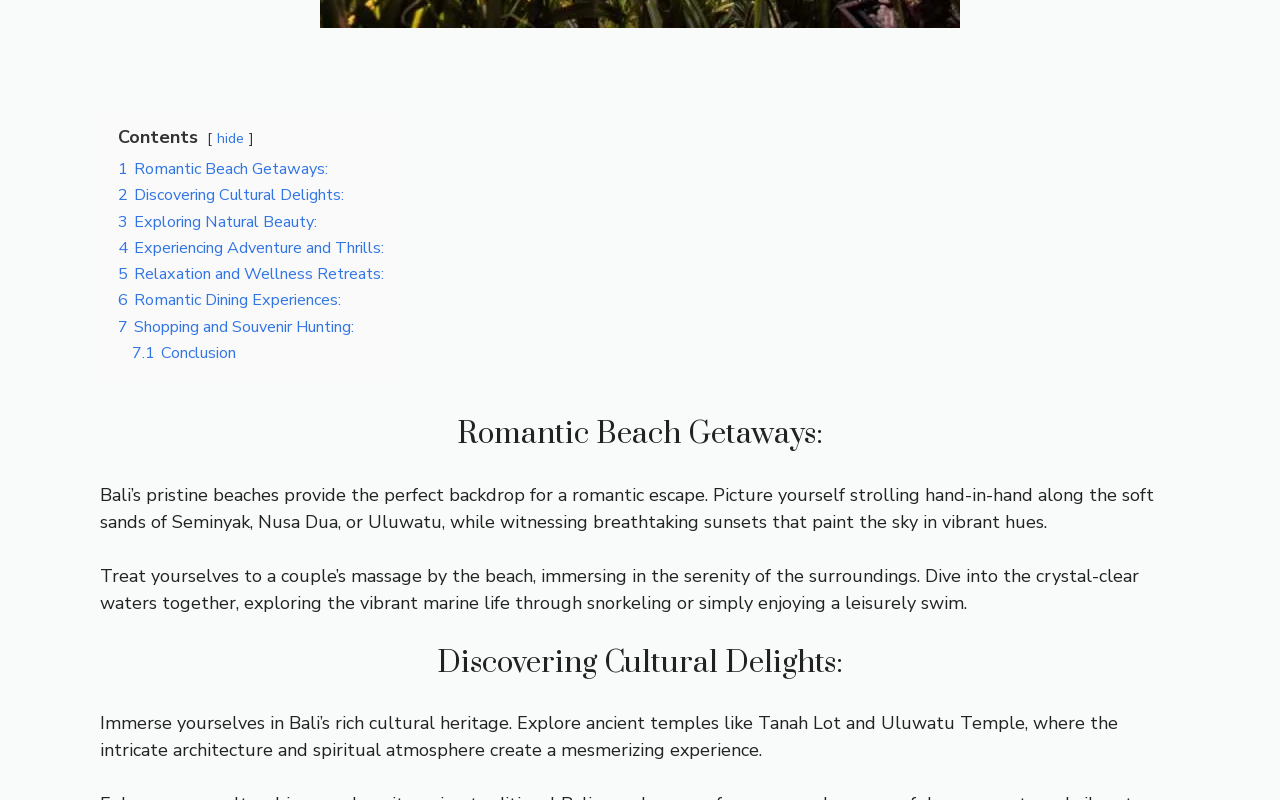Find and provide the bounding box coordinates for the UI element described here: "7 Shopping and Souvenir Hunting:". The coordinates should be given as four float numbers between 0 and 1: [left, top, right, bottom].

[0.092, 0.395, 0.277, 0.422]